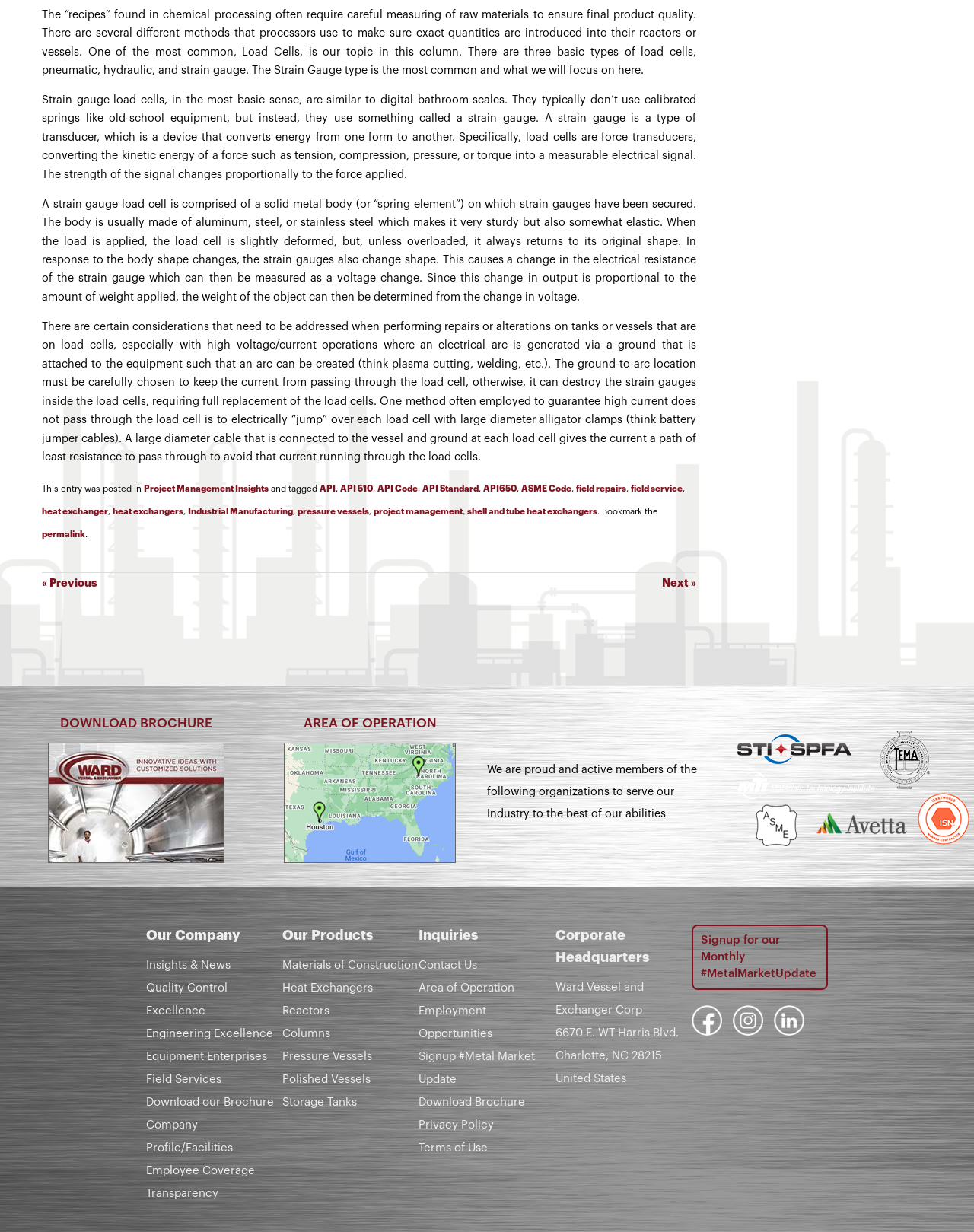What is the main topic of this webpage?
Using the image as a reference, answer the question with a short word or phrase.

Load Cells